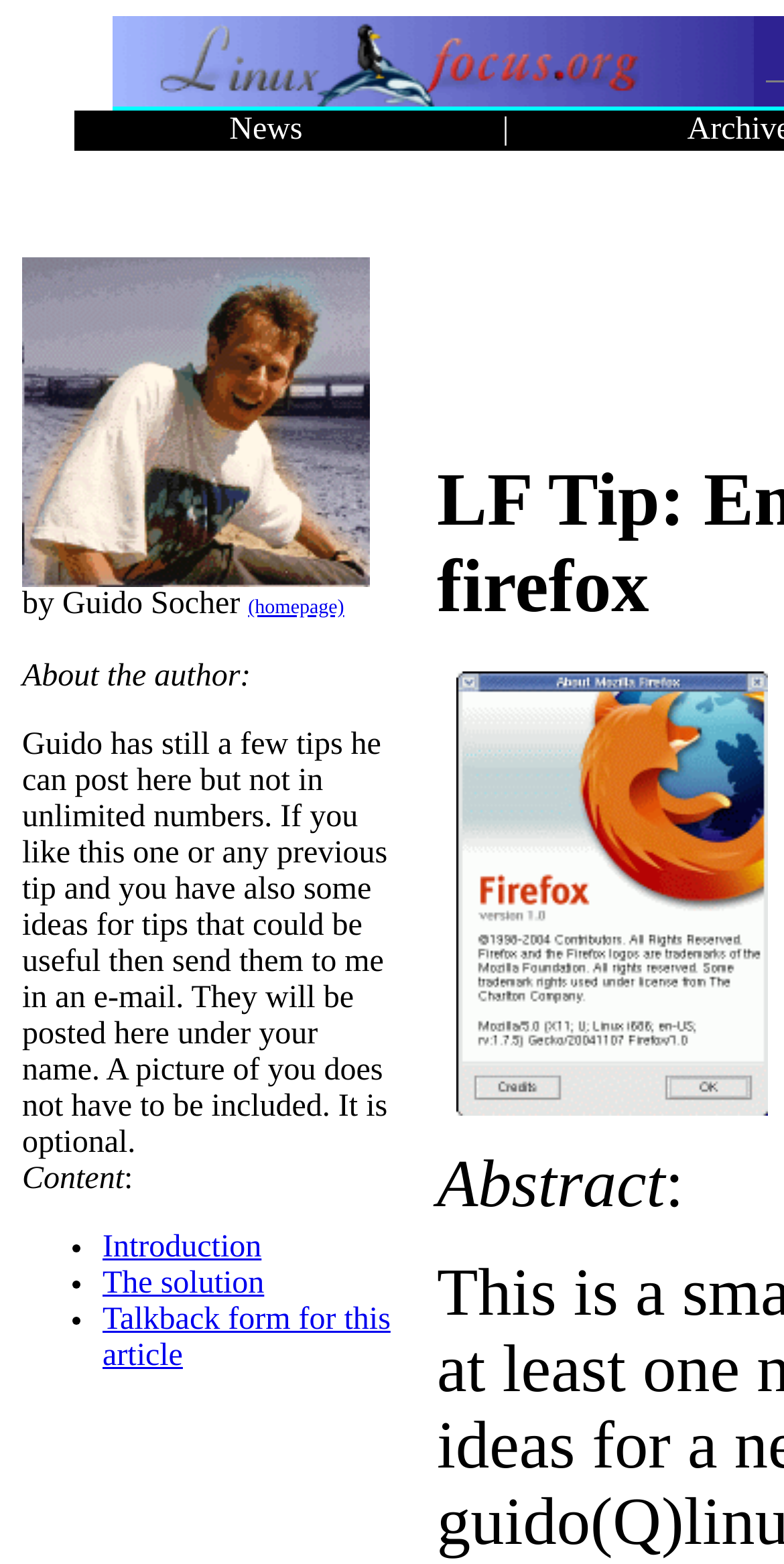Respond with a single word or phrase:
What is the purpose of the 'Talkback form'?

To provide feedback